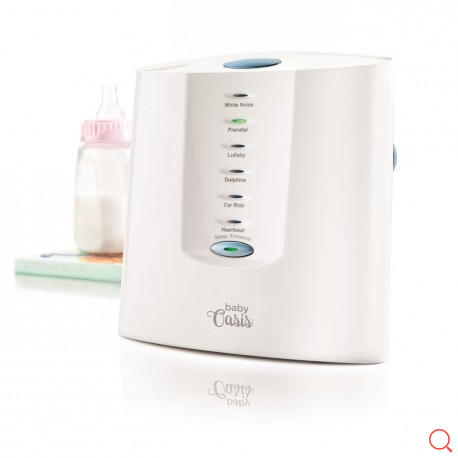What is the purpose of the SOUND OASIS S-580?
Based on the image, provide your answer in one word or phrase.

To enhance sleep quality